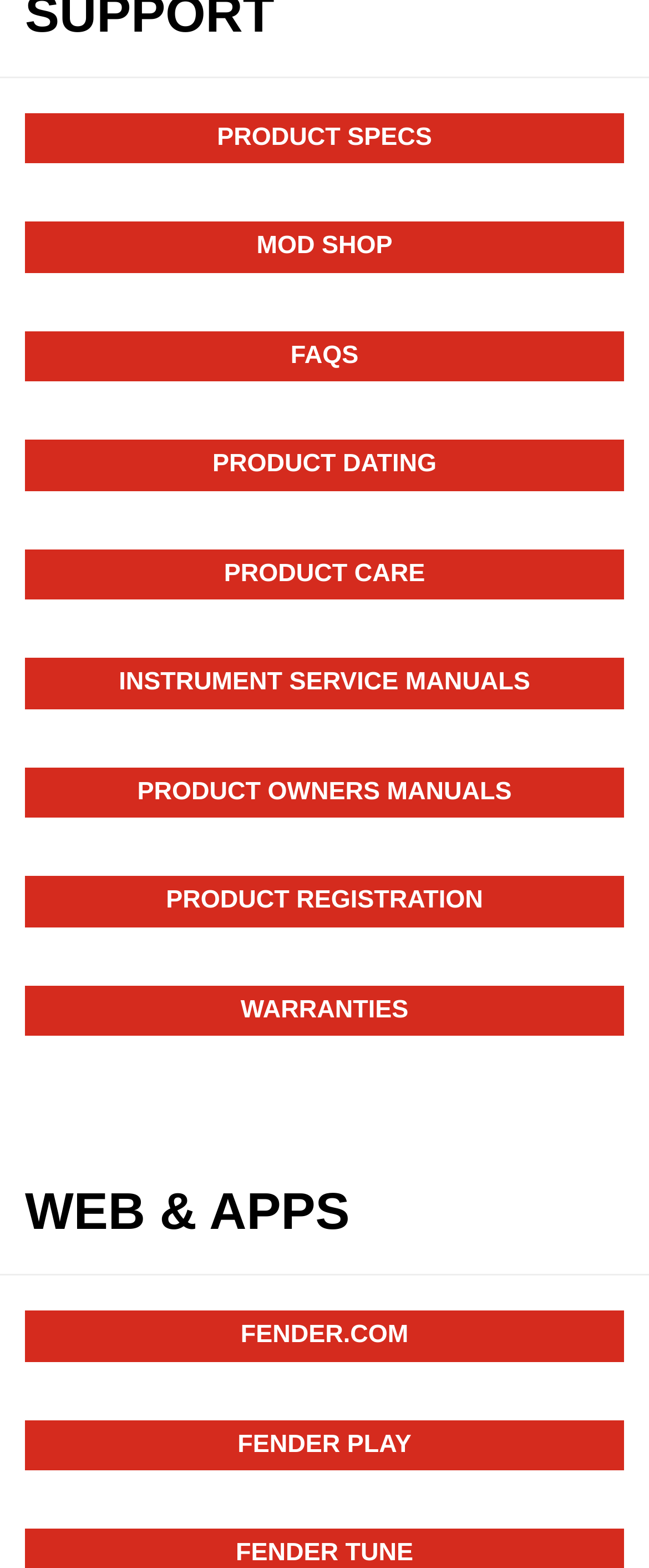How many links are there in the top navigation menu?
Use the screenshot to answer the question with a single word or phrase.

11